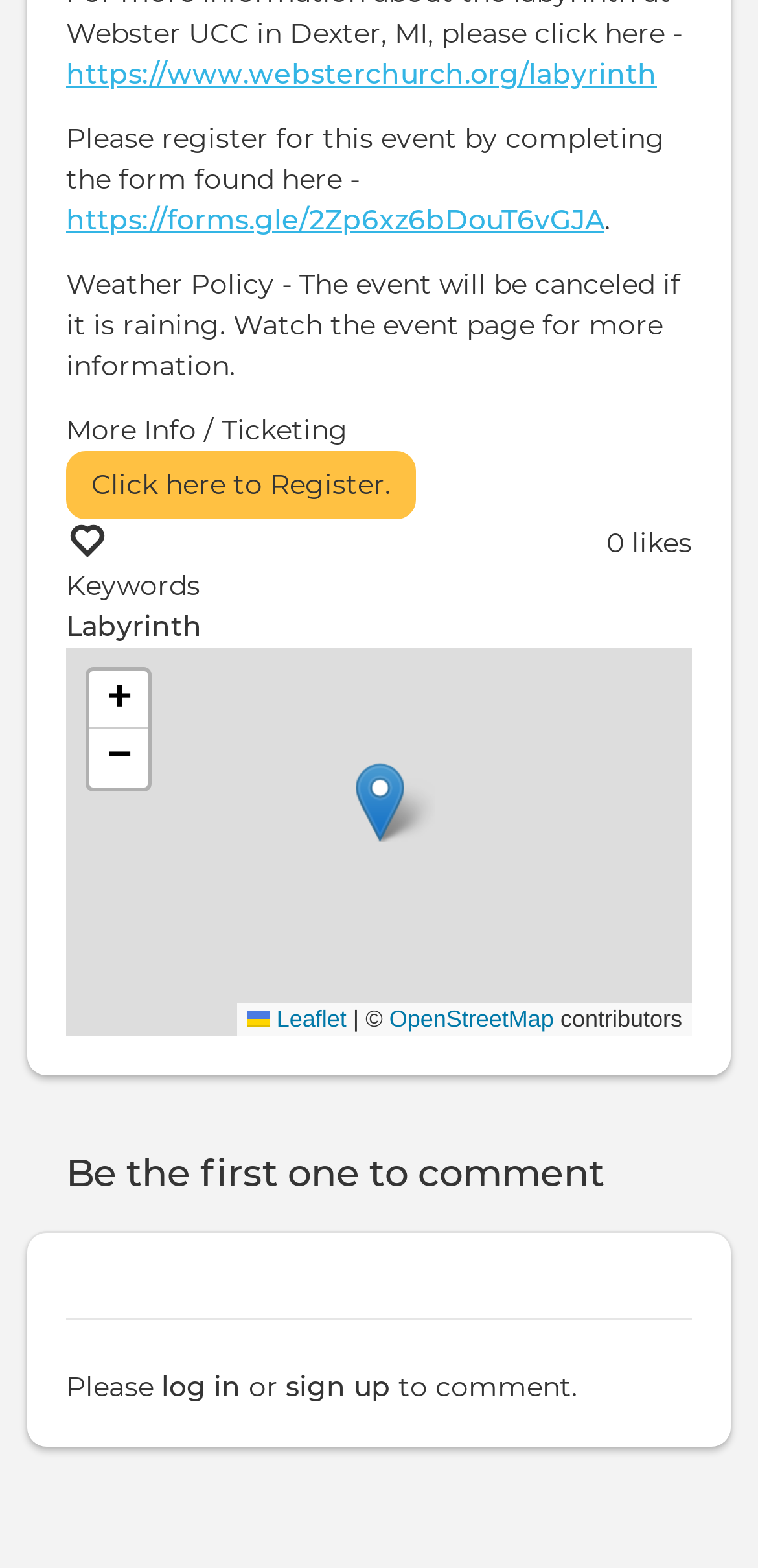Specify the bounding box coordinates for the region that must be clicked to perform the given instruction: "View the labyrinth".

[0.087, 0.388, 0.267, 0.411]